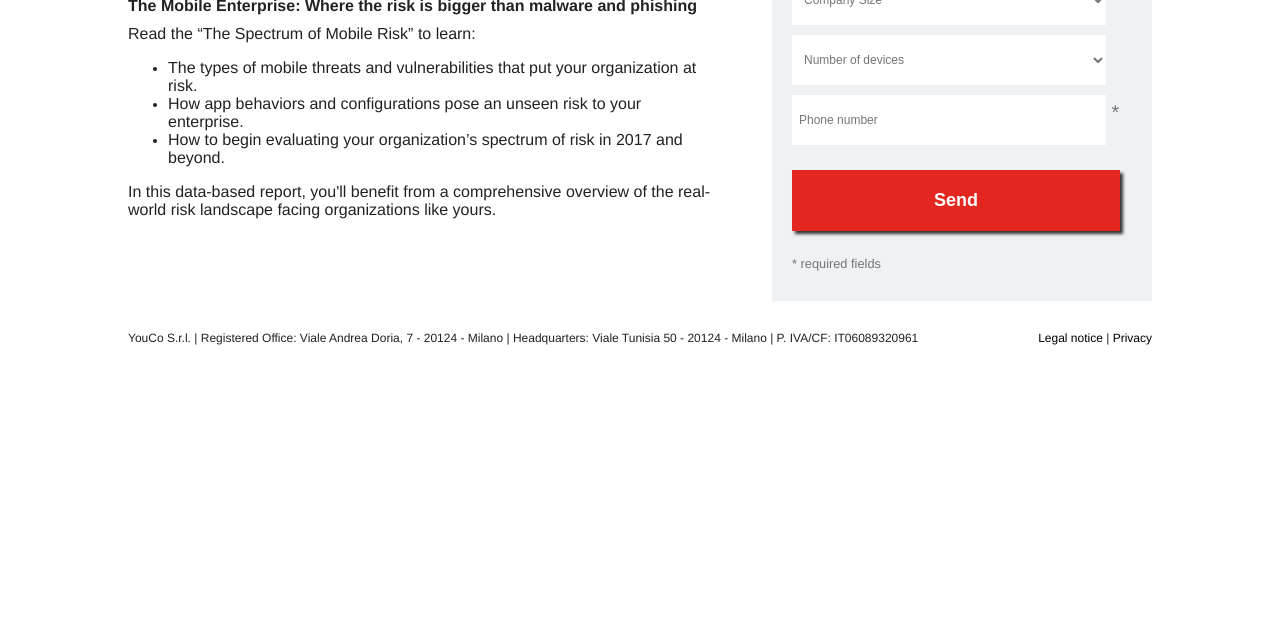Using the format (top-left x, top-left y, bottom-right x, bottom-right y), and given the element description, identify the bounding box coordinates within the screenshot: parent_node: Phone number: placeholder="Phone number"

[0.619, 0.148, 0.864, 0.227]